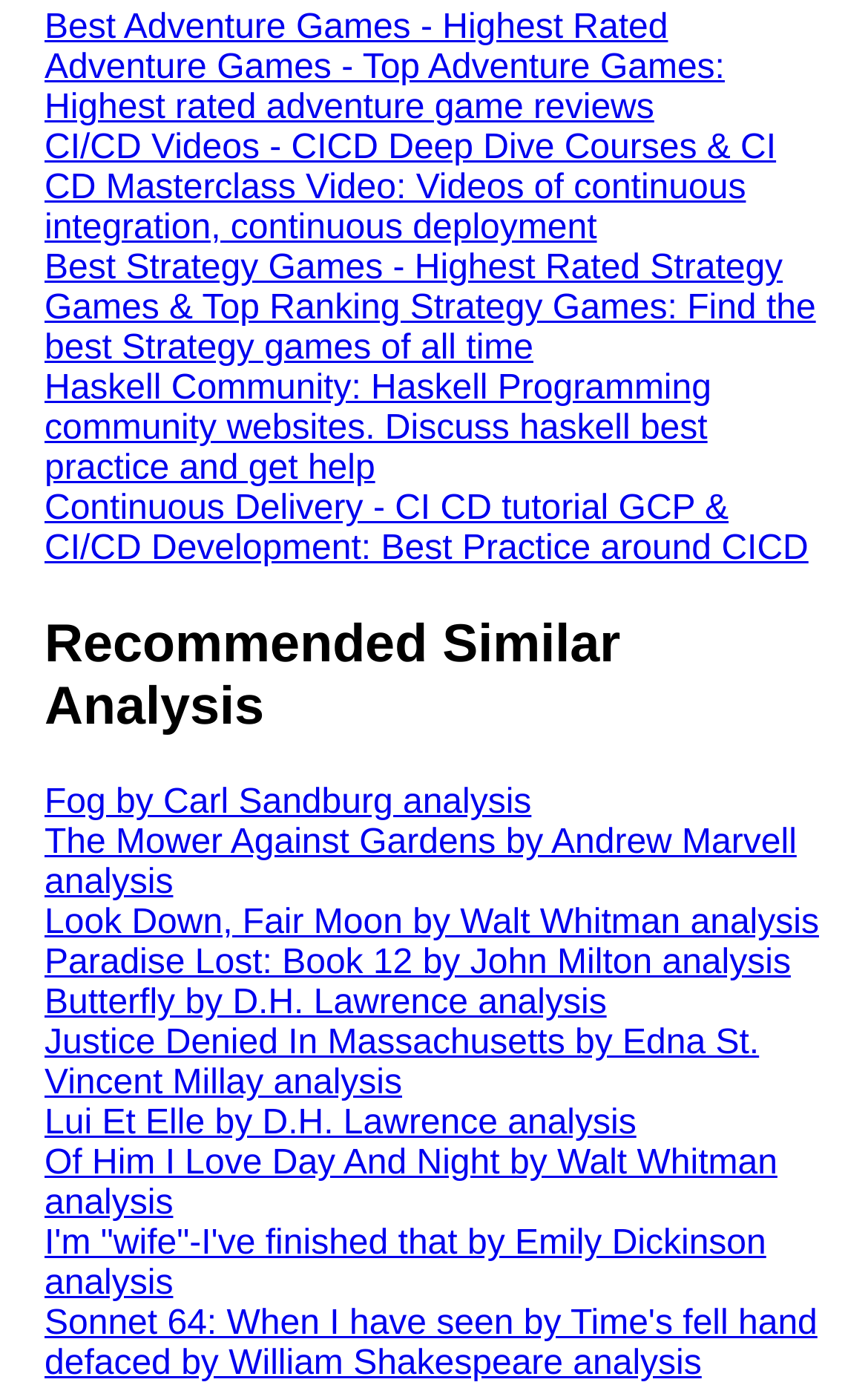Please respond to the question with a concise word or phrase:
What type of games are listed at the top?

Adventure, Strategy